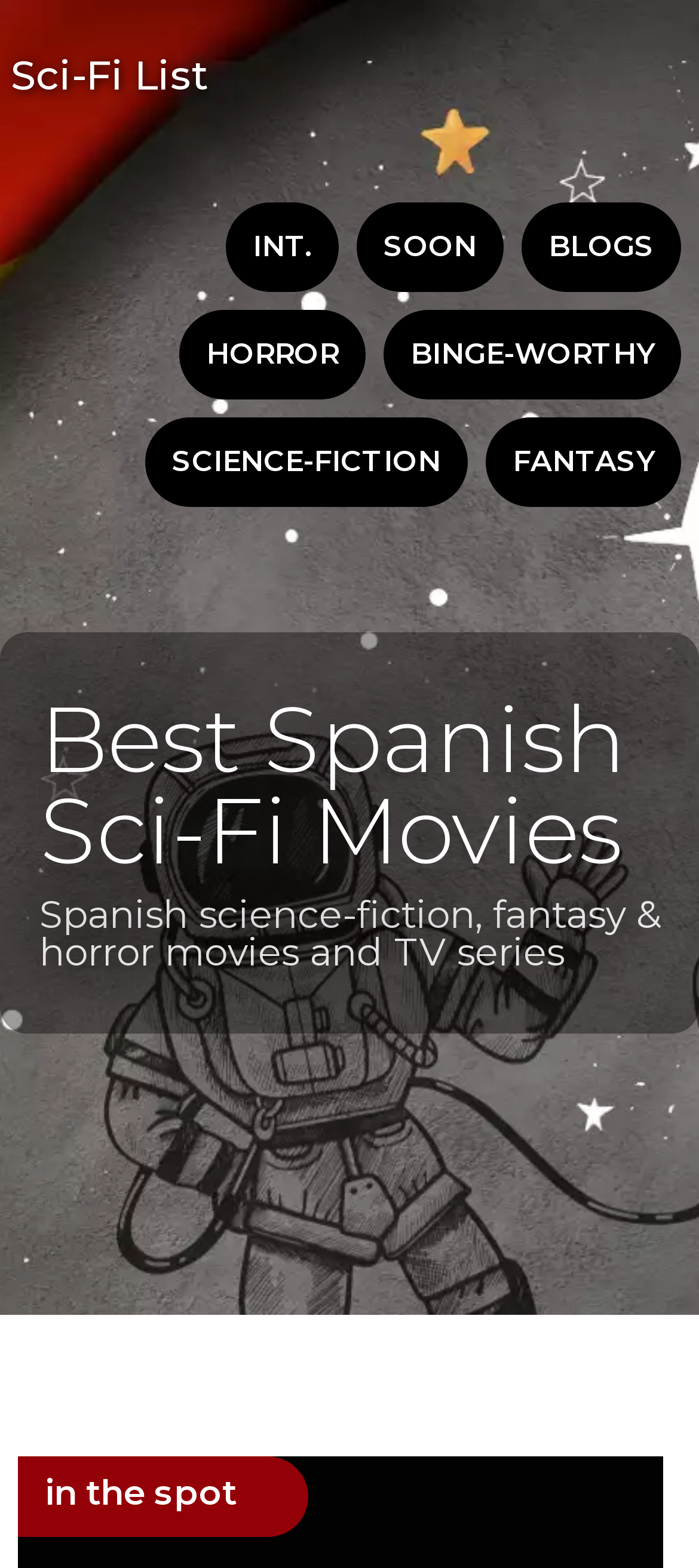Kindly provide the bounding box coordinates of the section you need to click on to fulfill the given instruction: "read Best Spanish Sci-Fi Movies".

[0.056, 0.443, 0.969, 0.56]